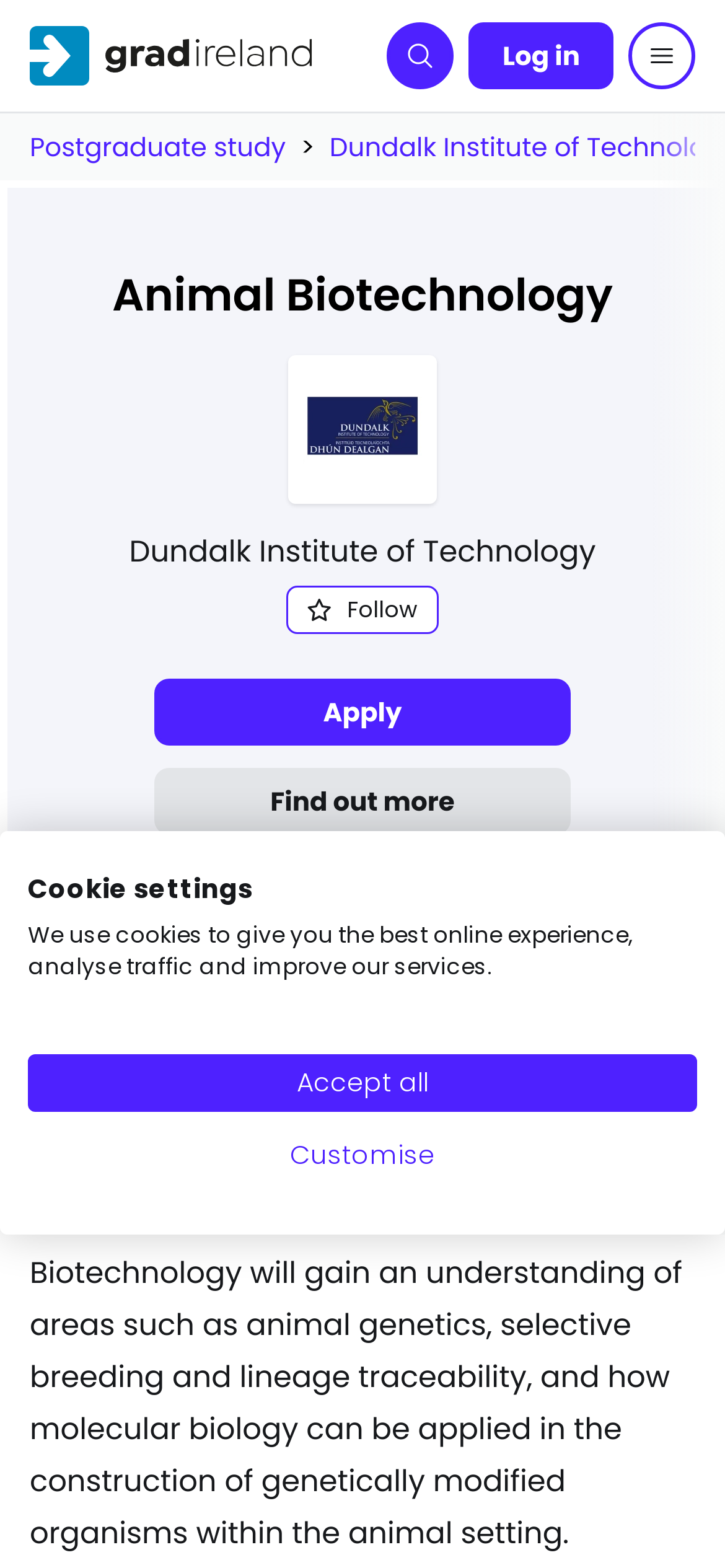Find the bounding box coordinates corresponding to the UI element with the description: "Follow". The coordinates should be formatted as [left, top, right, bottom], with values as floats between 0 and 1.

[0.396, 0.374, 0.604, 0.404]